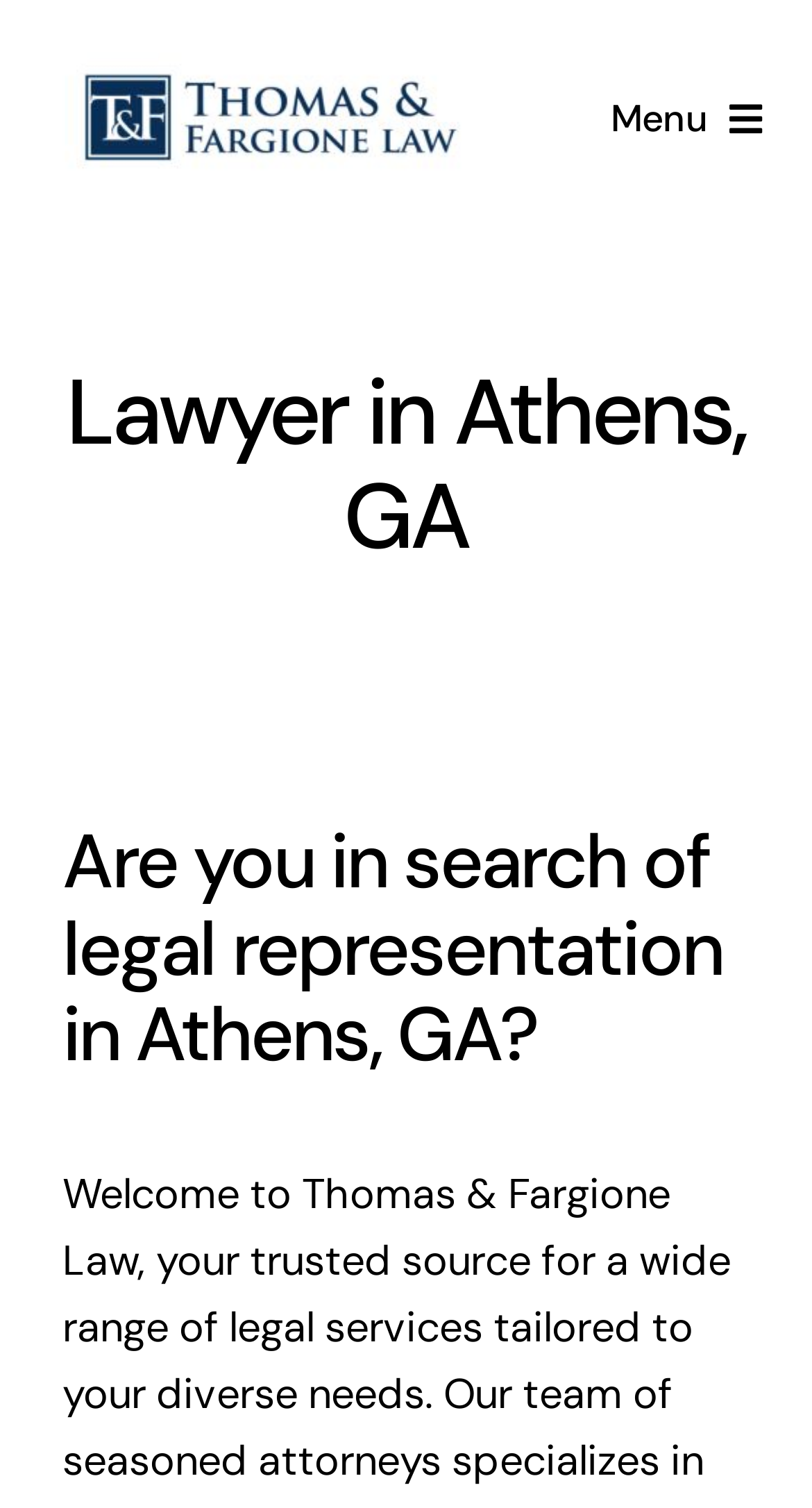Identify and extract the main heading of the webpage.

Lawyer in Athens, GA